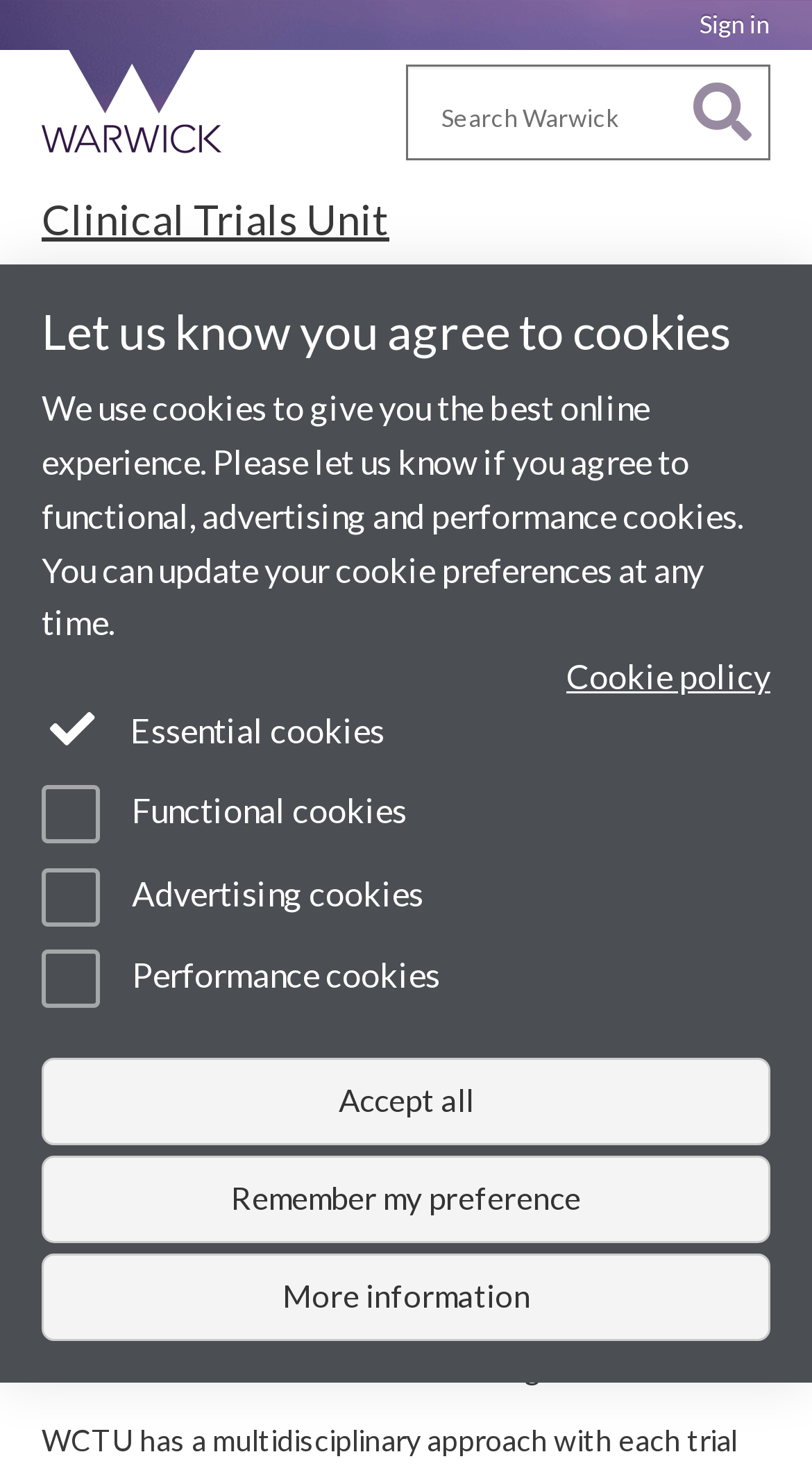What is the name of the unit?
Using the picture, provide a one-word or short phrase answer.

Clinical Trials Unit